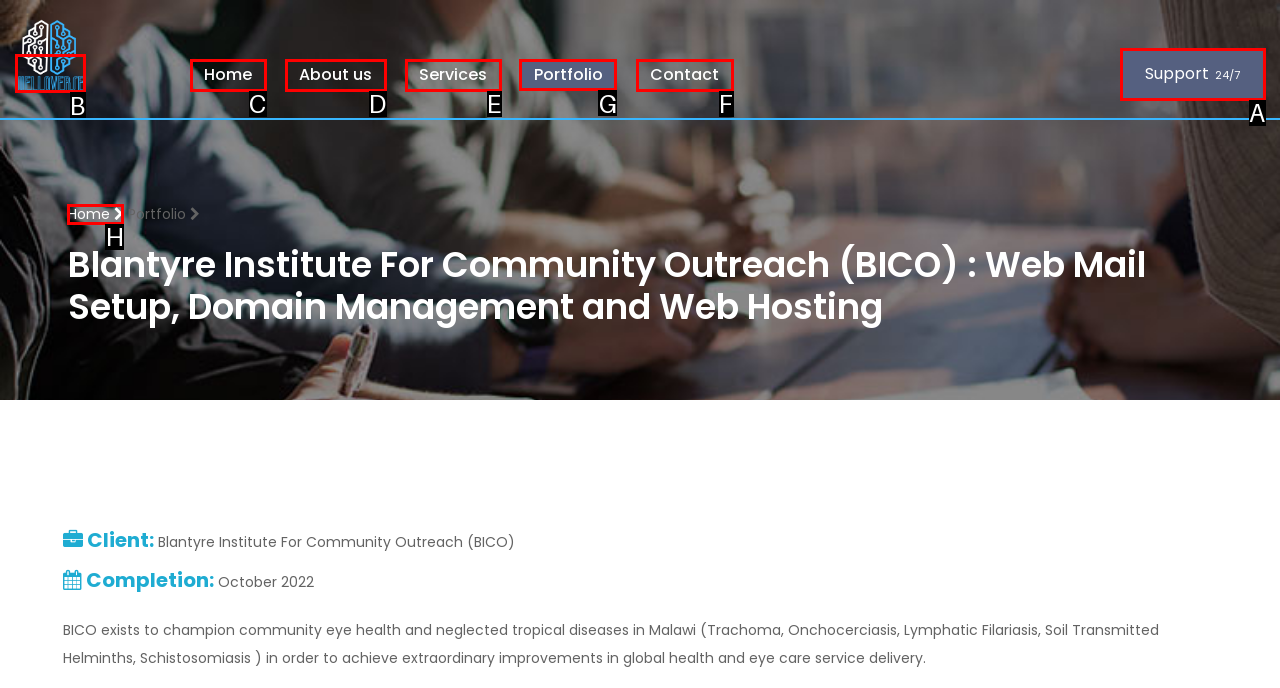Indicate which HTML element you need to click to complete the task: view portfolio. Provide the letter of the selected option directly.

G